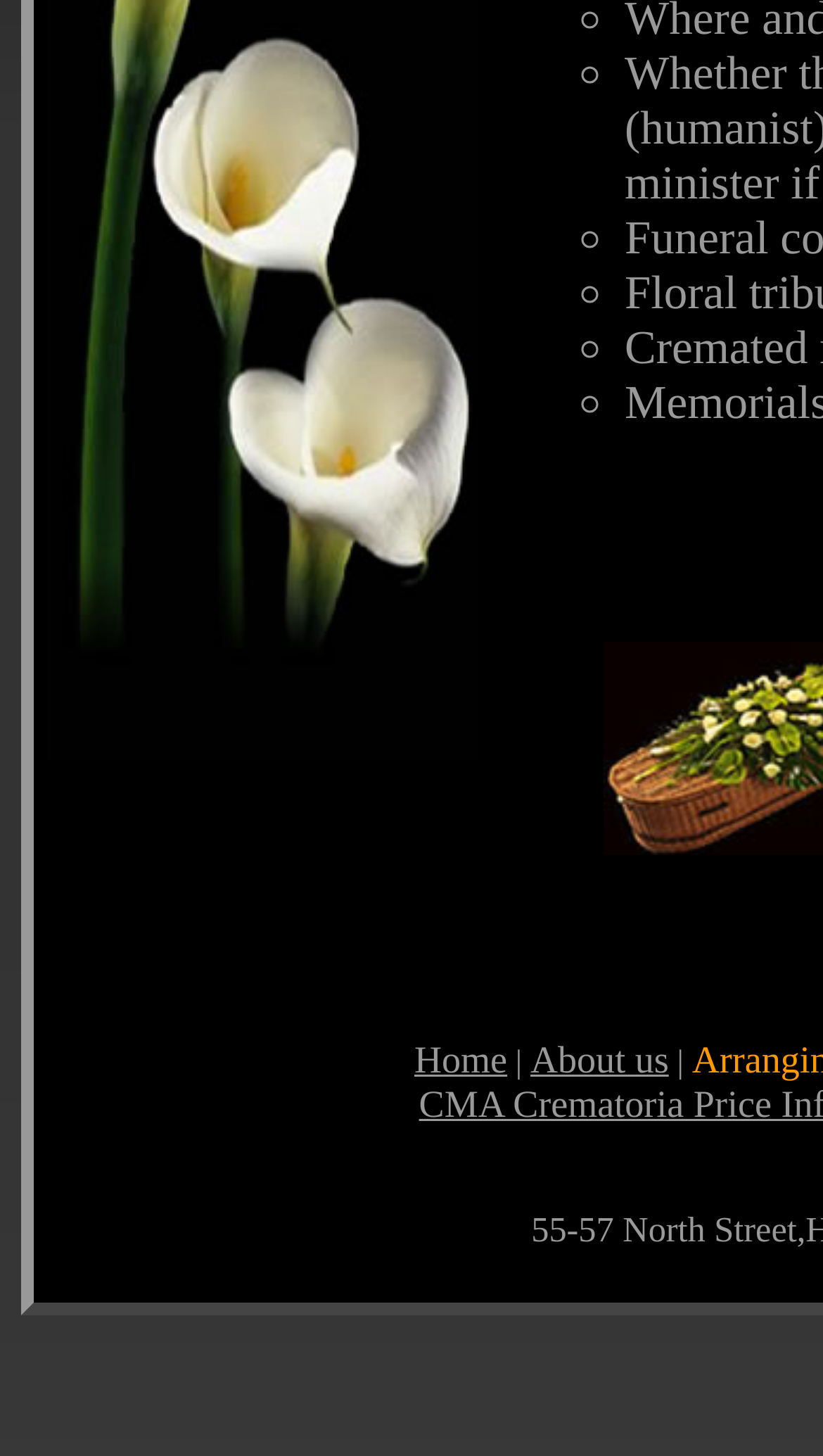What is the vertical position of the 'Home' link relative to the list items?
Analyze the image and deliver a detailed answer to the question.

By comparing the y1 and y2 coordinates of the 'Home' link and the list items, I determined that the 'Home' link is located below the list items.